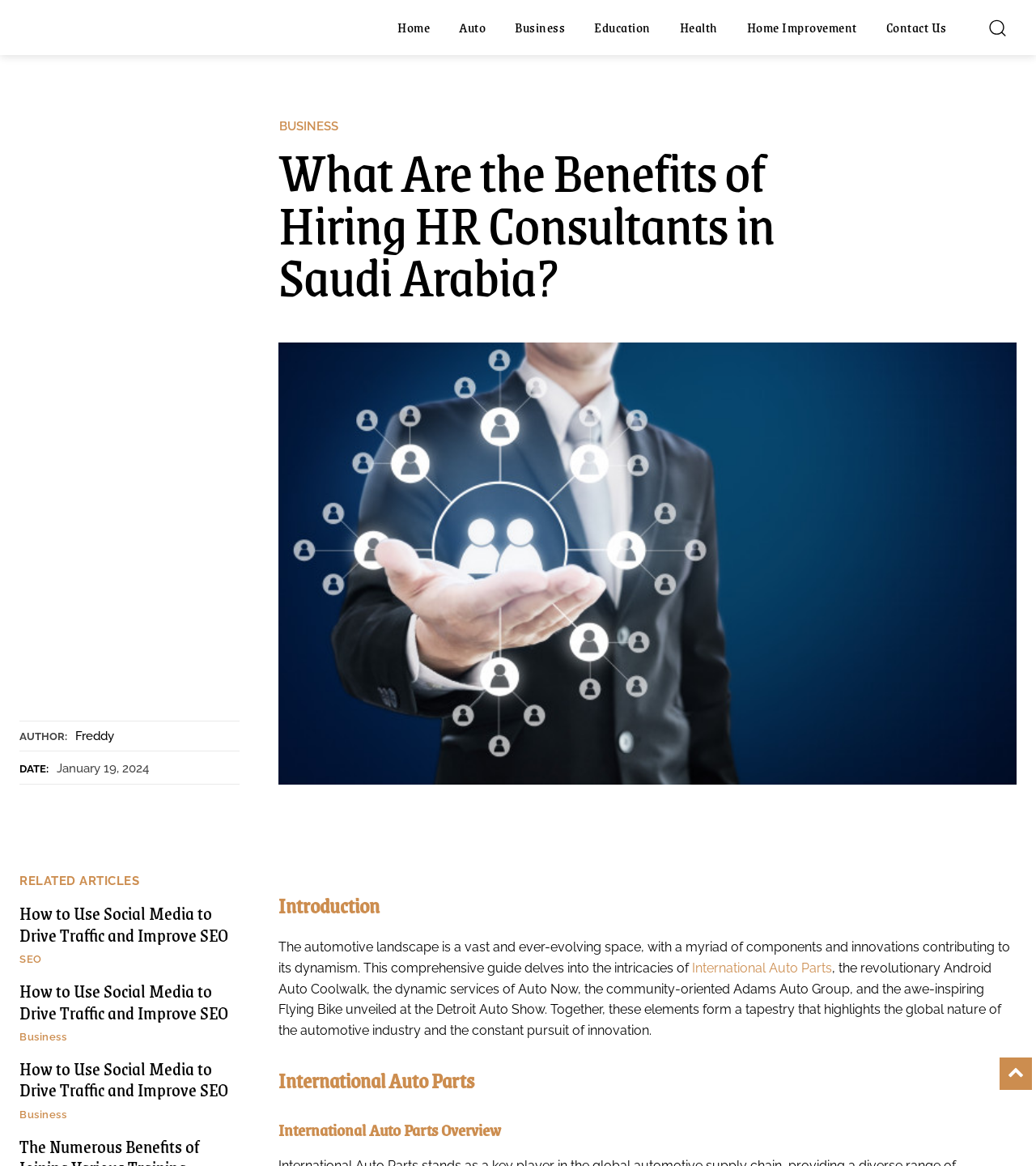What is the company mentioned in the introduction section?
Please give a well-detailed answer to the question.

I found the static text in the introduction section that mentions International Auto Parts, which suggests that this company is mentioned in the introduction section.